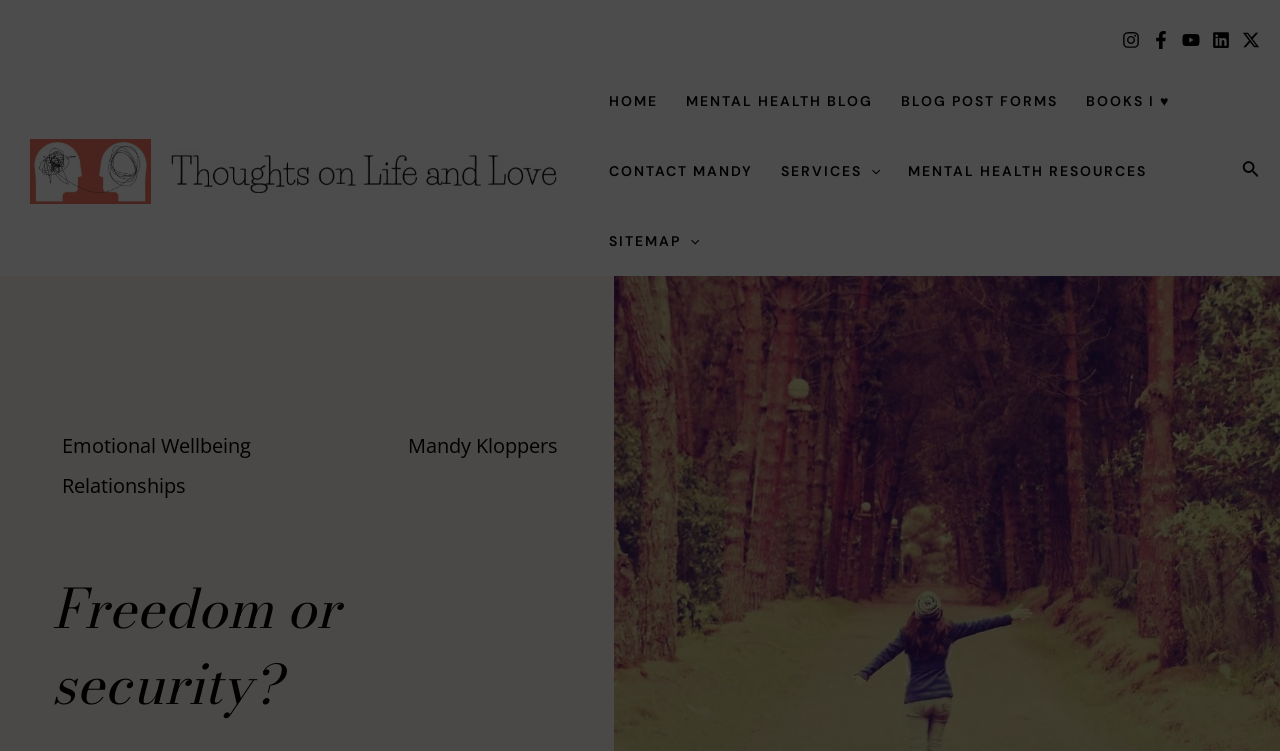How many social media links are present?
Using the image, provide a concise answer in one word or a short phrase.

5